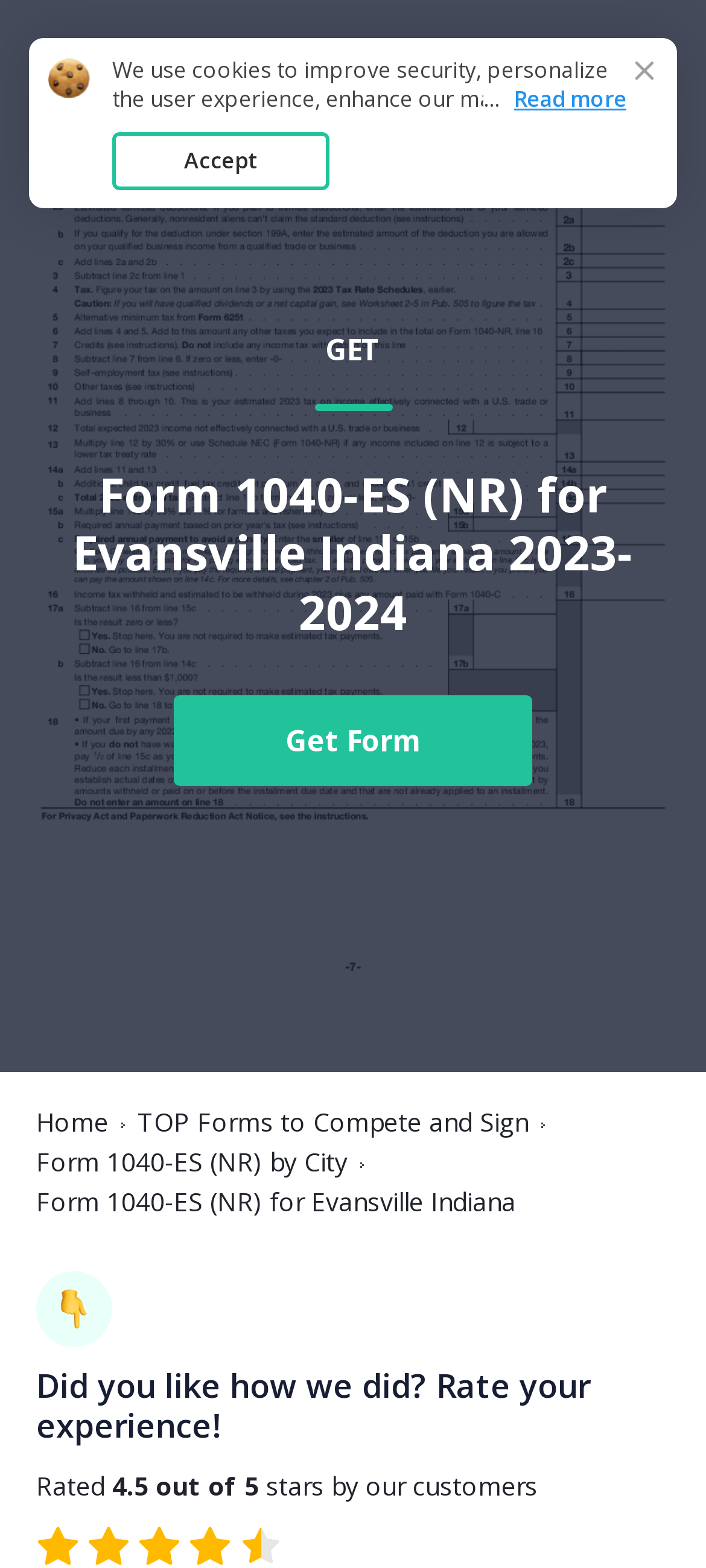Provide a thorough and detailed response to the question by examining the image: 
What is the purpose of the 'Get Form' button on the webpage?

The webpage has a link with the text 'GET Form 1040-ES (NR) for Evansville Indiana 2023-2024 Get Form' and a generic element with the text 'Get Form', which suggests that the purpose of the 'Get Form' button on the webpage is to get the form 1040-ES (NR).